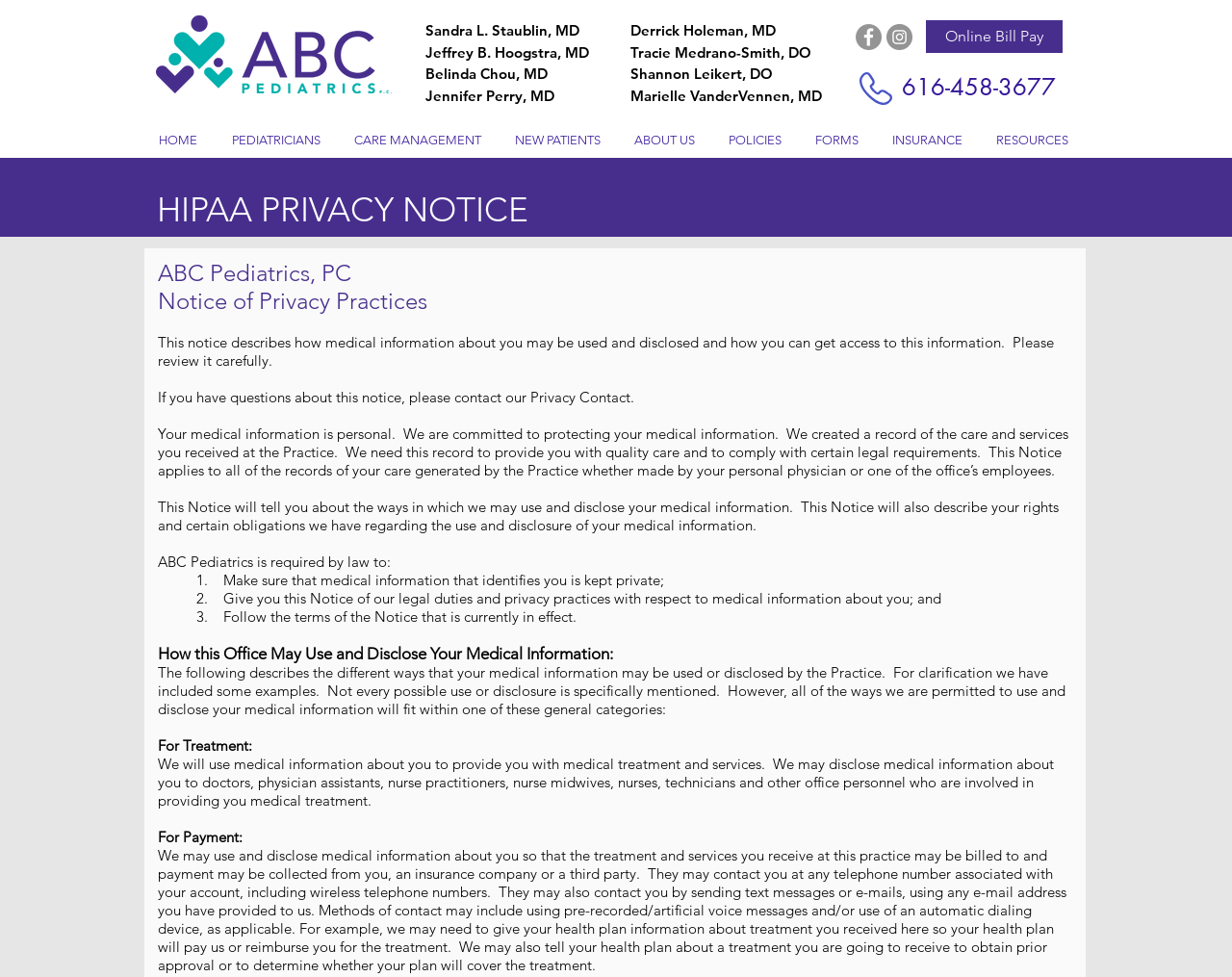What is the purpose of the HIPAA privacy notice? Examine the screenshot and reply using just one word or a brief phrase.

To describe how medical information may be used and disclosed